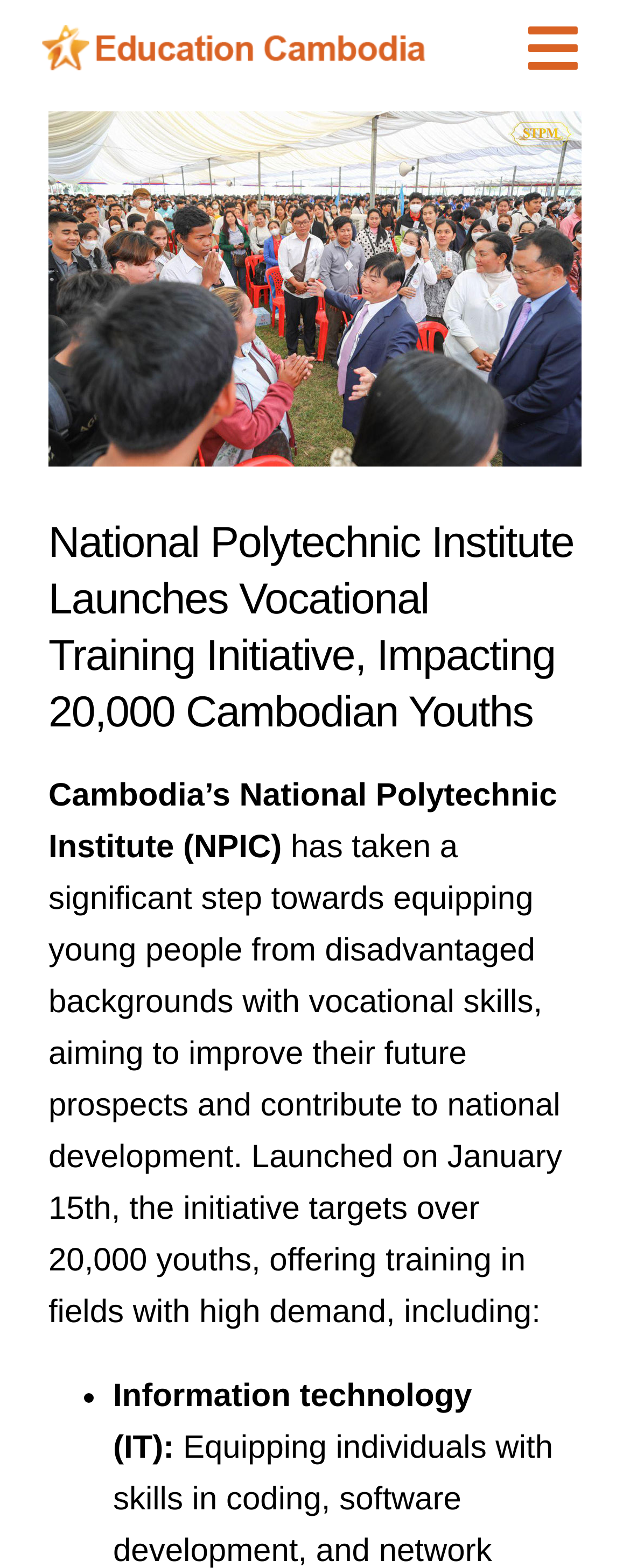Extract the main title from the webpage and generate its text.

National Polytechnic Institute Launches Vocational Training Initiative, Impacting 20,000 Cambodian Youths